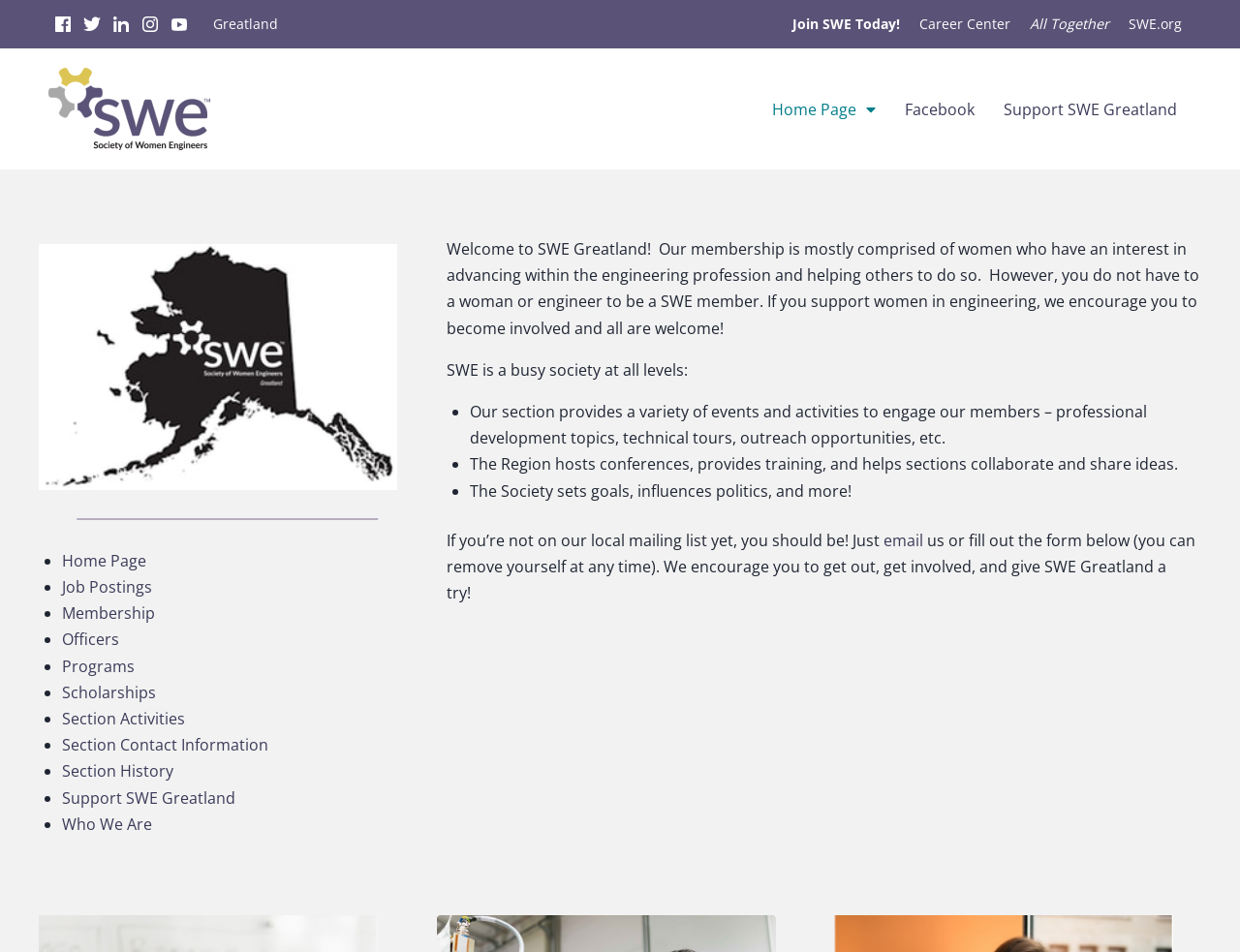Generate a thorough caption detailing the webpage content.

The webpage is the homepage of SWE Greatland, a society for women in engineering. At the top left corner, there are five social media links represented by icons. Next to them is the title "Greatland" in bold font. 

Below the title, there are four main links: "Join SWE Today!", "Career Center", "All Together", and "SWE.org". The "All Together" link has an emphasis on it. 

On the right side of the page, there is a menu with a dropdown icon, followed by links to "Facebook" and "Support SWE Greatland". 

Below the menu, there is a large image that takes up about half of the page's width. 

Under the image, there is a horizontal separator line, followed by a list of links to various pages, including "Home Page", "Job Postings", "Membership", "Officers", "Programs", "Scholarships", "Section Activities", "Section Contact Information", "Section History", "Support SWE Greatland", and "Who We Are". Each link is preceded by a bullet point.

The main content of the page is a welcome message that describes the society's purpose and membership. The message is divided into three paragraphs. The first paragraph introduces the society and its membership. The second paragraph explains that the society is active at all levels, with the section providing various events and activities, the region hosting conferences and providing training, and the society setting goals and influencing politics. The third paragraph encourages visitors to join the local mailing list and get involved with the society.

There are also two links within the text: "email" and "fill out the form below".